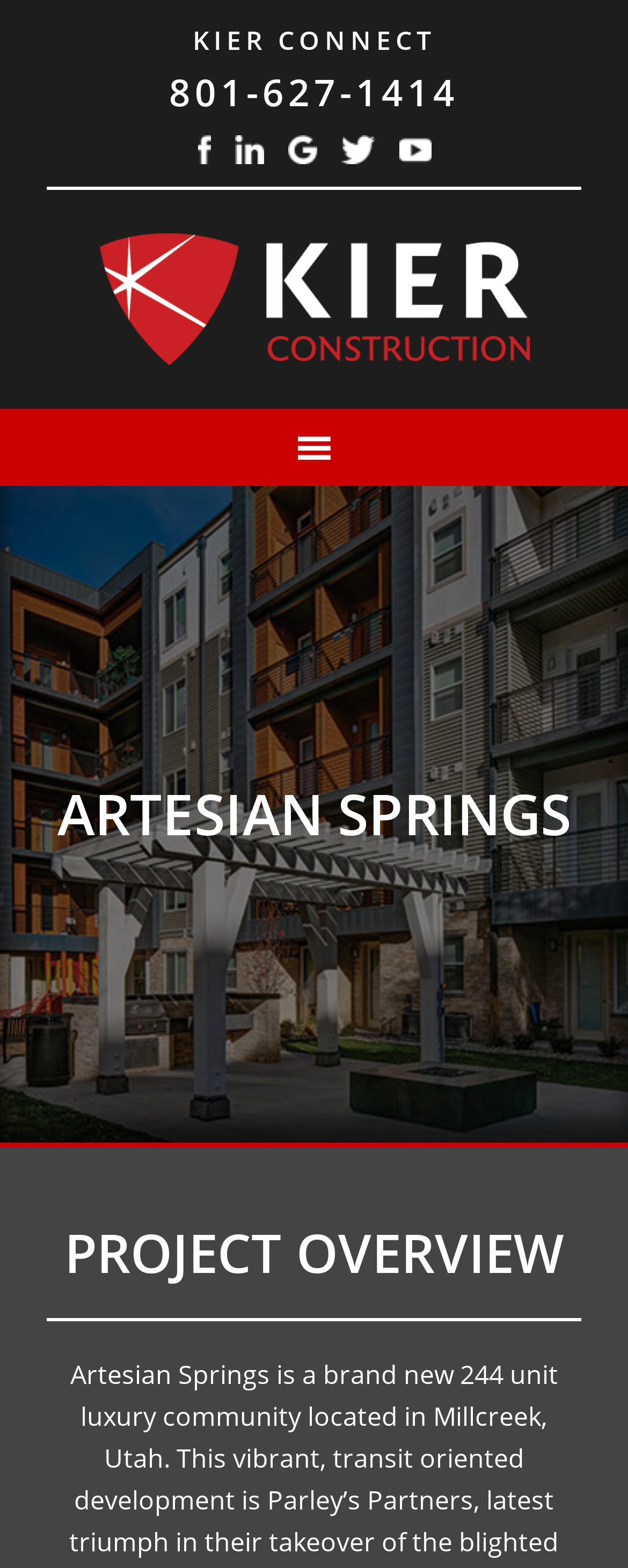Find the bounding box coordinates for the HTML element described as: "aria-label="Opens in a New Window"". The coordinates should consist of four float values between 0 and 1, i.e., [left, top, right, bottom].

[0.445, 0.081, 0.517, 0.105]